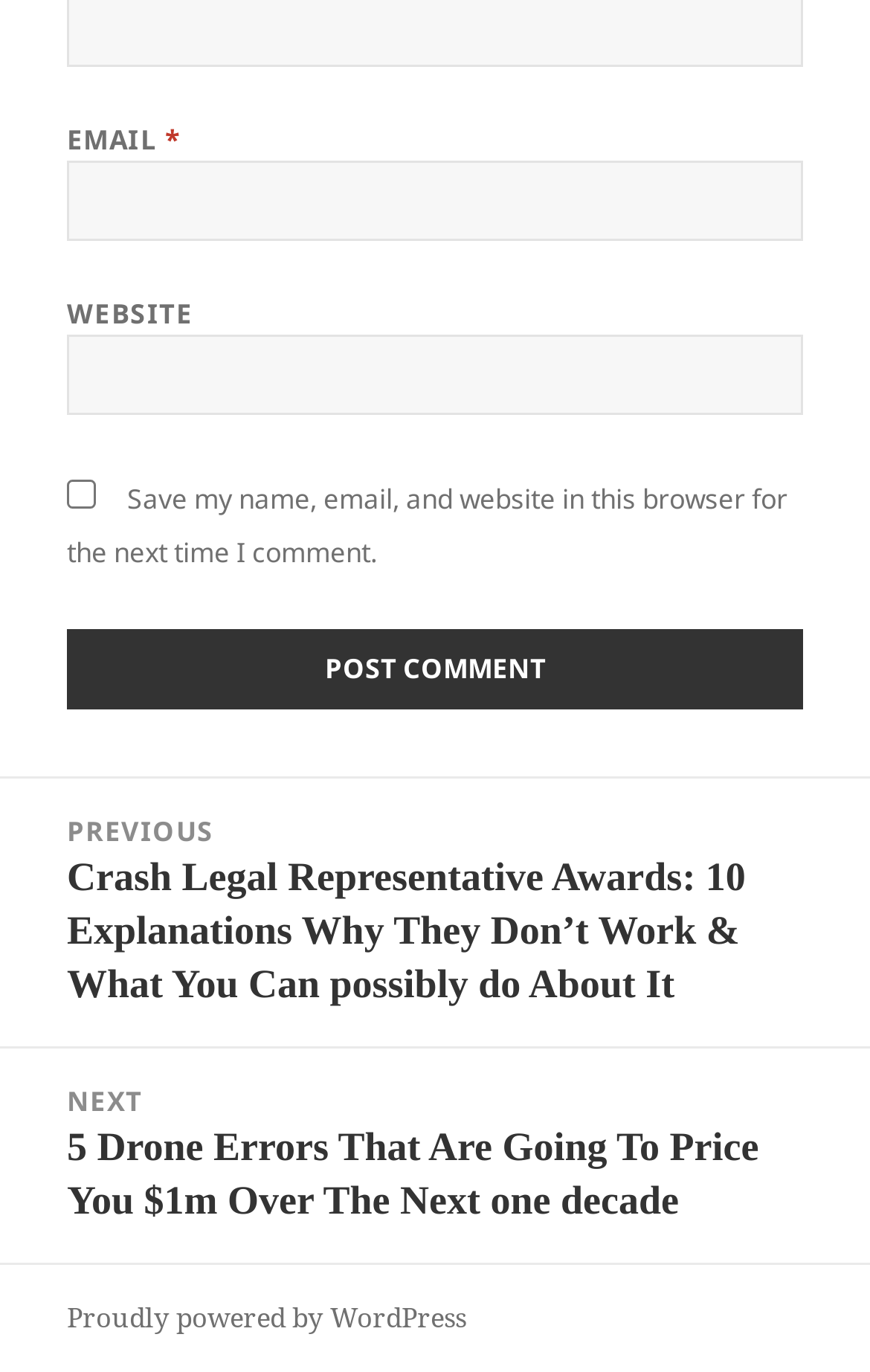Determine the bounding box coordinates of the UI element described by: "name="submit" value="Post Comment"".

[0.077, 0.458, 0.923, 0.517]